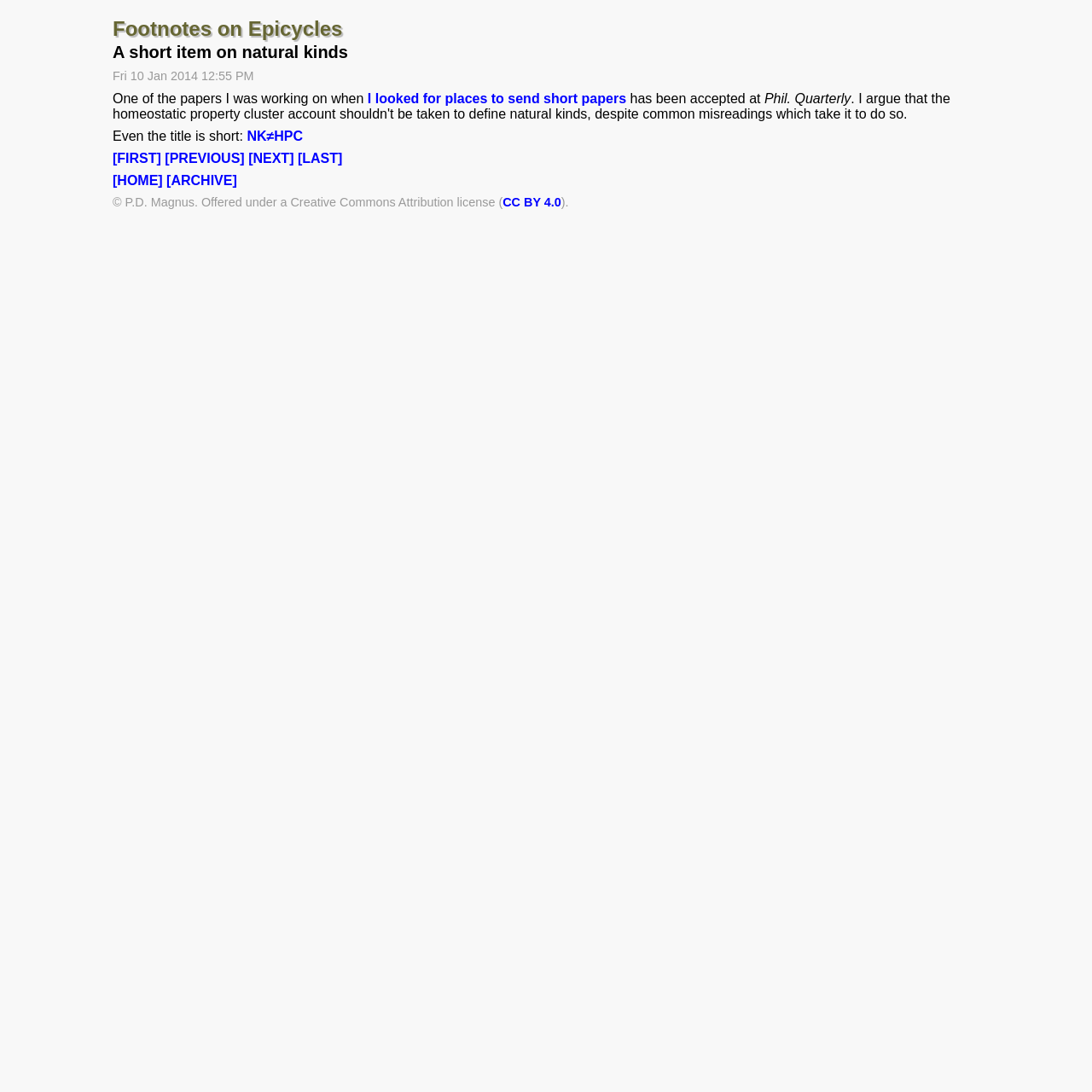Specify the bounding box coordinates of the area that needs to be clicked to achieve the following instruction: "go to the next page".

[0.227, 0.138, 0.269, 0.152]